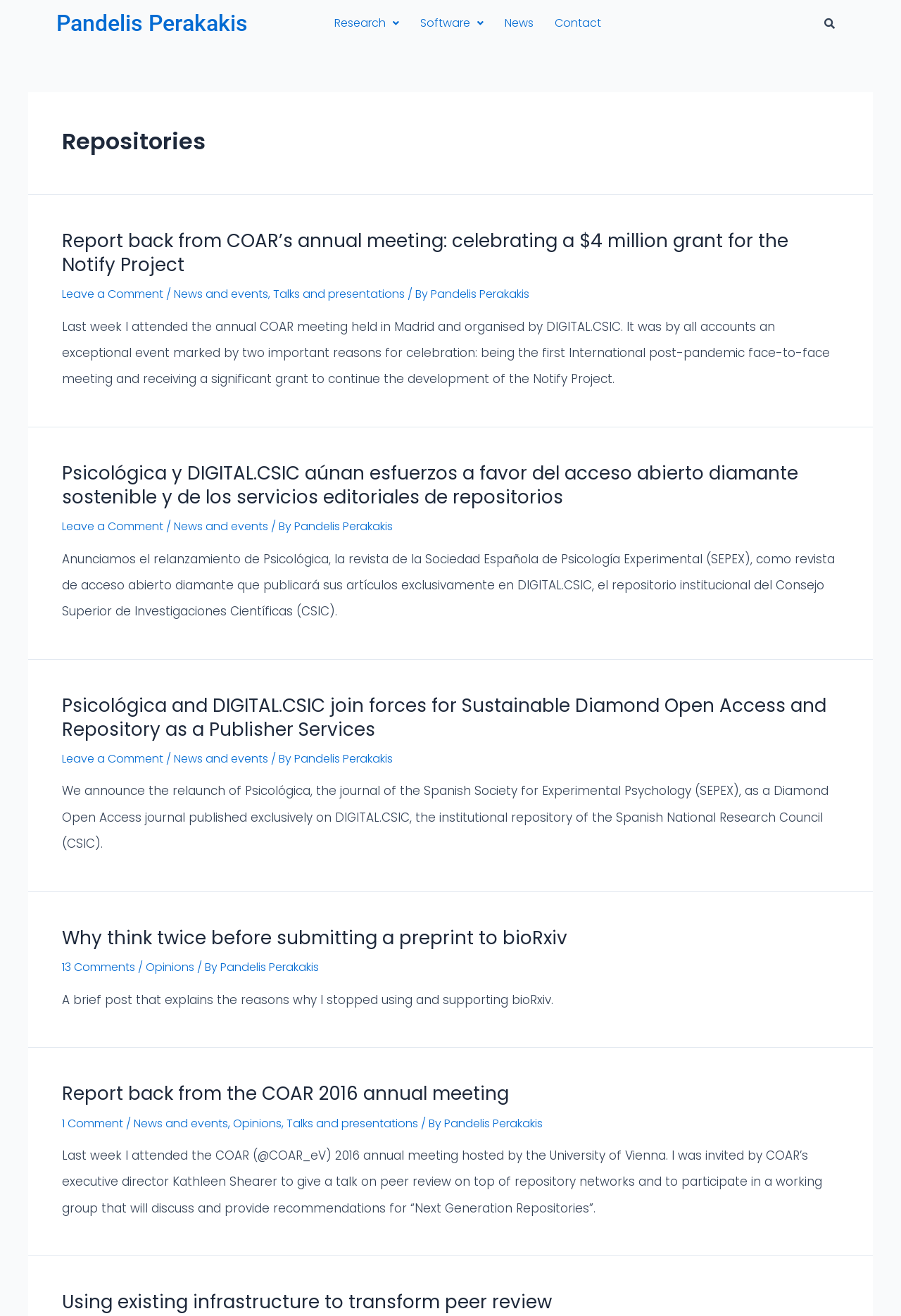Explain the features and main sections of the webpage comprehensively.

The webpage is a personal website of Pandelis Perakakis, featuring a collection of articles and news related to his research and academic activities. At the top of the page, there is a navigation menu with links to "Research", "Software", "News", and "Contact" sections. On the right side of the navigation menu, there is a search box.

Below the navigation menu, there is a heading that reads "Repositories" followed by a list of articles. Each article has a heading, a brief summary, and links to read more, leave a comment, and view related categories such as "News and events" and "Talks and presentations". The articles are arranged in a vertical list, with the most recent ones at the top.

The articles themselves appear to be blog posts or news articles, with topics ranging from research projects to personal opinions on academic issues. The text is written in a formal and academic tone, with some articles featuring links to external sources or related publications.

There are five articles on the page, each with a similar structure and layout. The first article discusses a grant received for the Notify Project, while the second article announces the relaunch of a journal as a Diamond Open Access journal. The third article discusses the benefits of sustainable Diamond Open Access, and the fourth article expresses concerns about submitting preprints to bioRxiv. The fifth article reports back from the COAR 2016 annual meeting.

Overall, the webpage appears to be a personal website for Pandelis Perakakis, showcasing his research and academic activities, as well as his opinions and thoughts on various topics related to his field.